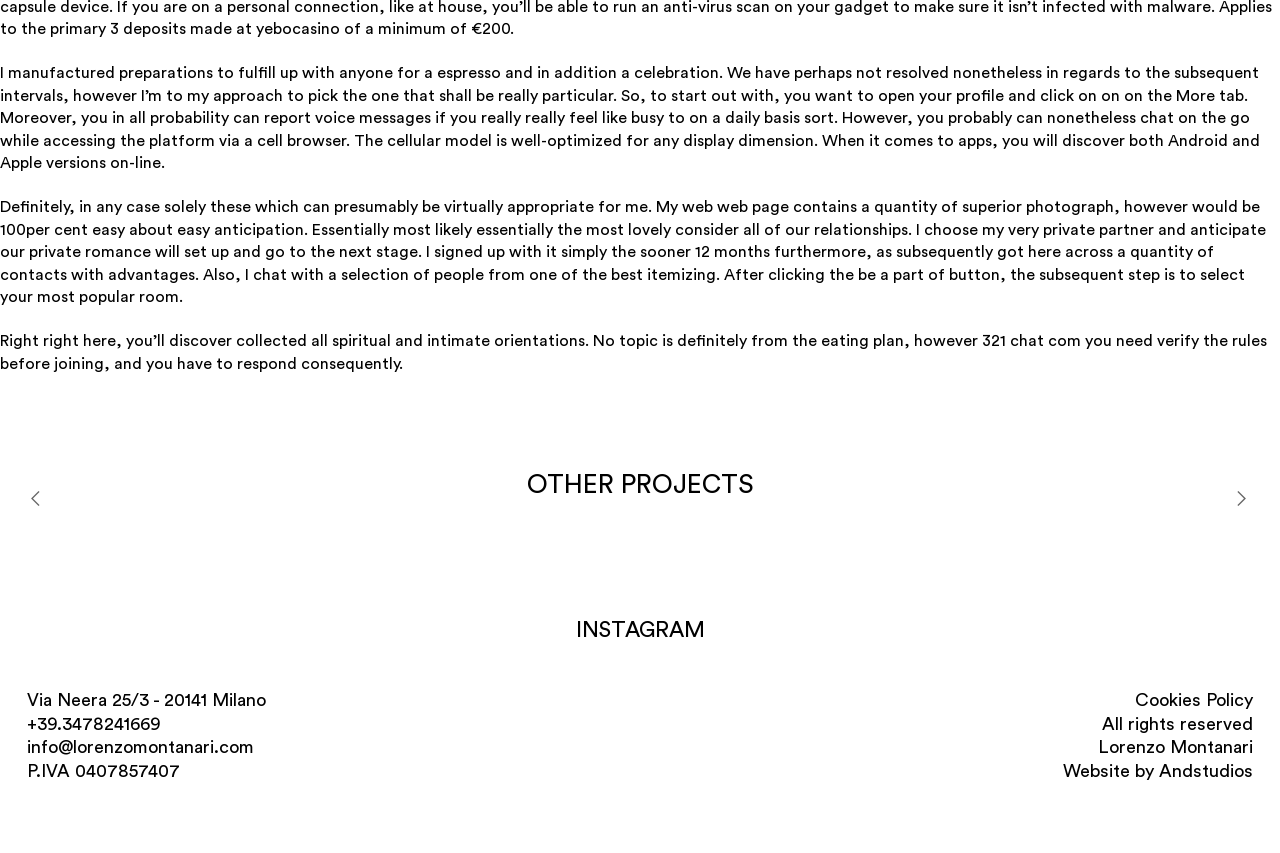Please specify the bounding box coordinates in the format (top-left x, top-left y, bottom-right x, bottom-right y), with all values as floating point numbers between 0 and 1. Identify the bounding box of the UI element described by: INSTAGRAM

[0.45, 0.725, 0.55, 0.751]